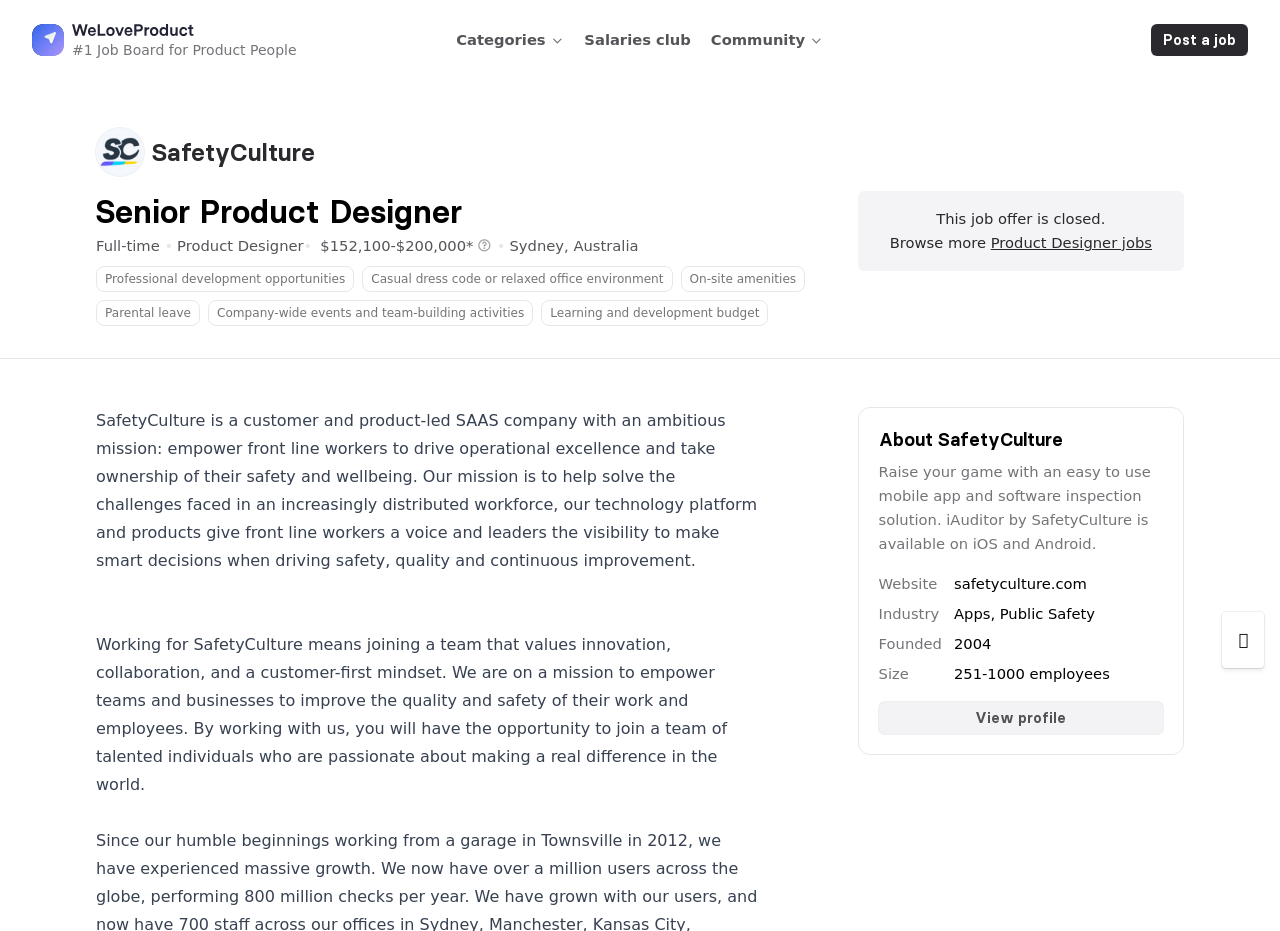Please specify the bounding box coordinates in the format (top-left x, top-left y, bottom-right x, bottom-right y), with values ranging from 0 to 1. Identify the bounding box for the UI component described as follows: Product Designer

[0.138, 0.254, 0.237, 0.272]